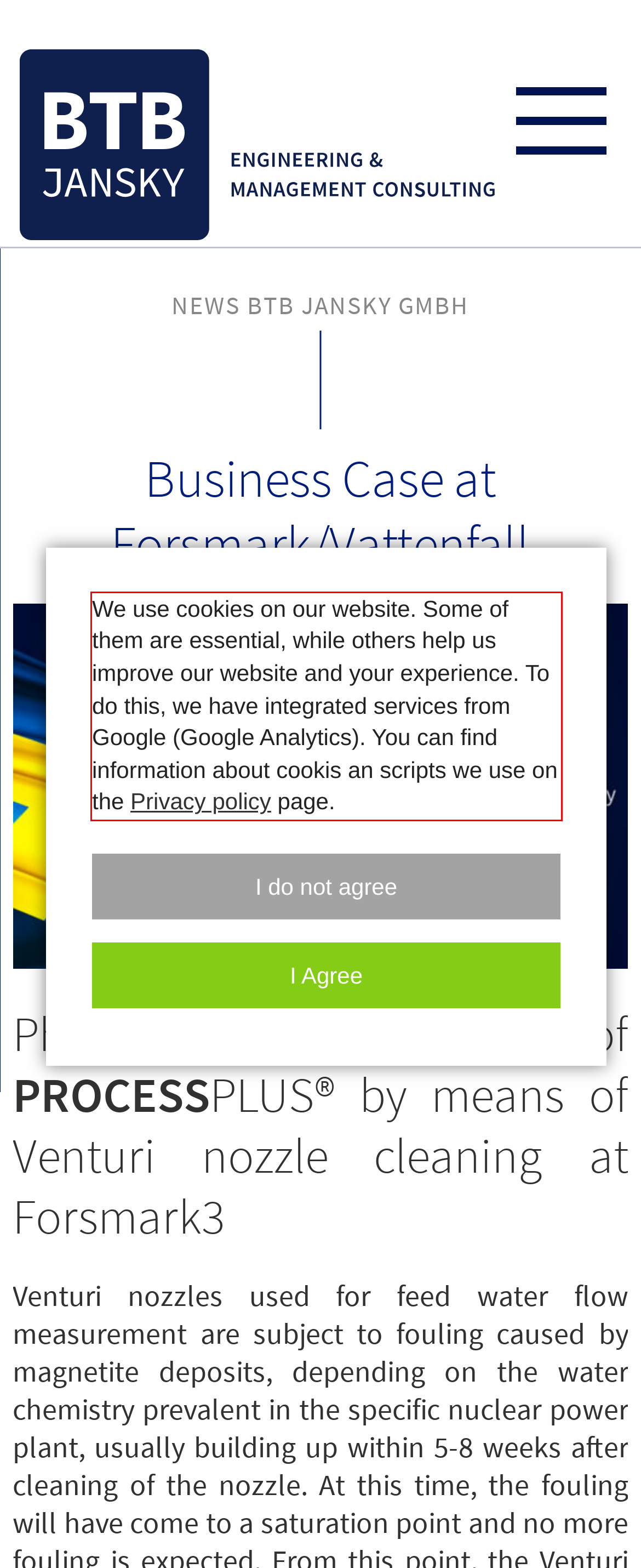The screenshot provided shows a webpage with a red bounding box. Apply OCR to the text within this red bounding box and provide the extracted content.

We use cookies on our website. Some of them are essential, while others help us improve our website and your experience. To do this, we have integrated services from Google (Google Analytics). You can find information about cookis an scripts we use on the Privacy policy page.